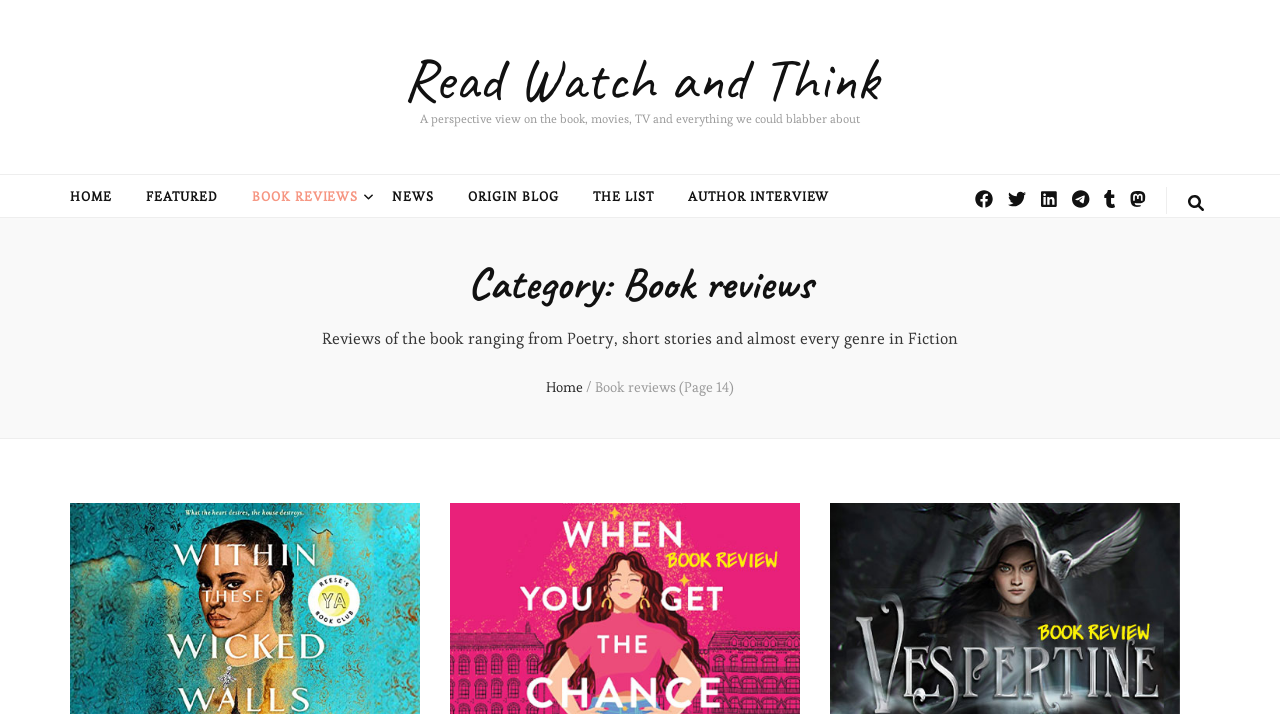Generate a comprehensive caption for the webpage you are viewing.

This webpage is an archive of book reviews, specifically page 14 of 21. At the top, there is a header section with a link to "Read Watch and Think" and a brief description of the website's content. Below this, there is a mobile navigation menu with links to various sections of the website, including "HOME", "FEATURED", "BOOK REVIEWS", "NEWS", "ORIGIN BLOG", "THE LIST", and "AUTHOR INTERVIEW".

To the right of the mobile navigation menu, there is a search toggle button. Next to it, there are six empty links, possibly indicating pagination or sorting options. 

The main content of the page is headed by a category title "Category: Book reviews" and a brief description of the book reviews, which range from poetry, short stories, and almost every genre in fiction. Below this, there is a breadcrumb navigation section with links to "Home" and "Book reviews", indicating the current page's location within the website's hierarchy. The page number "14" is also displayed in this section.

Overall, the webpage appears to be a collection of book reviews, with navigation options to explore other sections of the website and to move through the review archives.